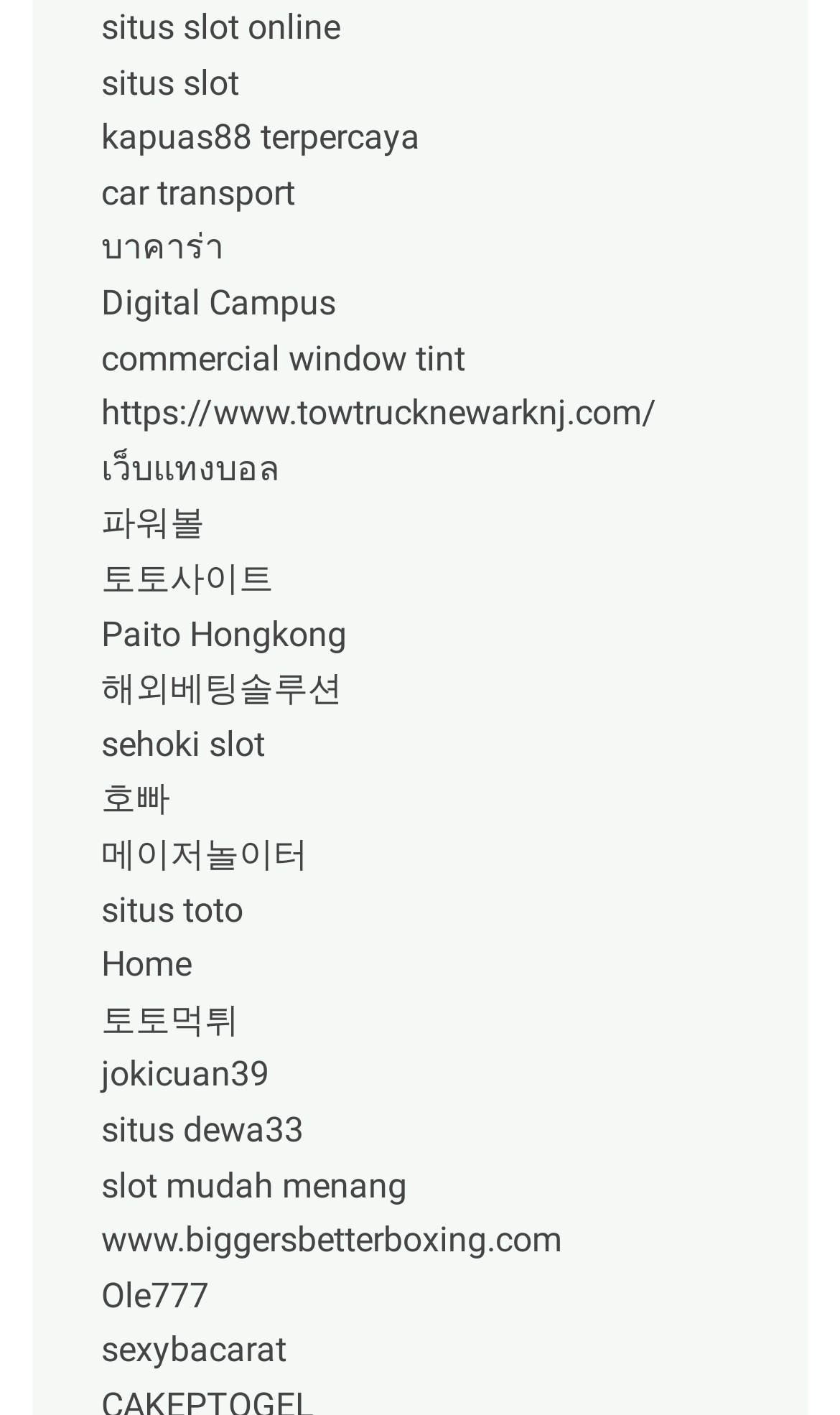Please give a one-word or short phrase response to the following question: 
What is the last link on the webpage?

sexybacarat